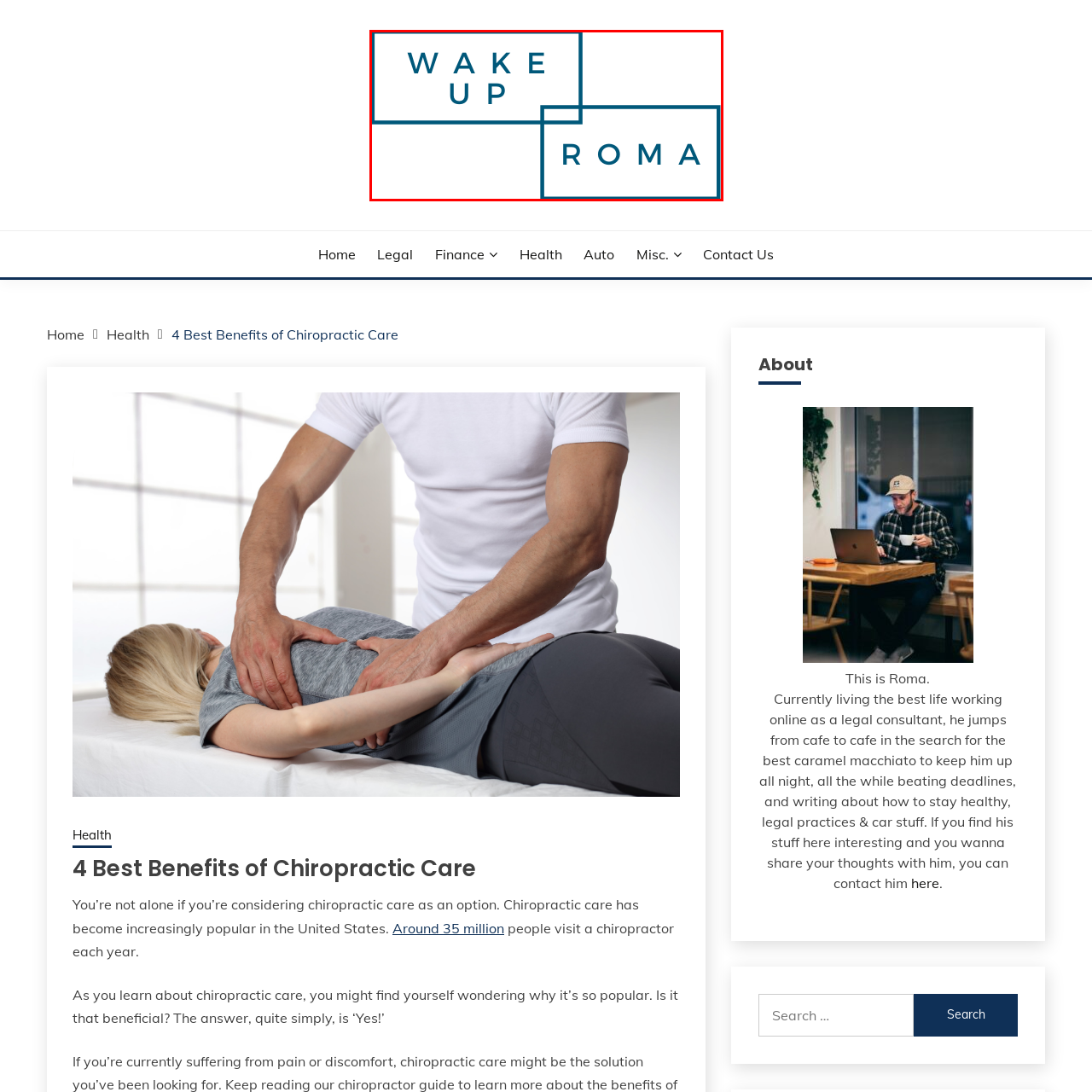Observe the image confined by the red frame and answer the question with a single word or phrase:
What is the format of the text 'WAKE UP'?

Bold, uppercase